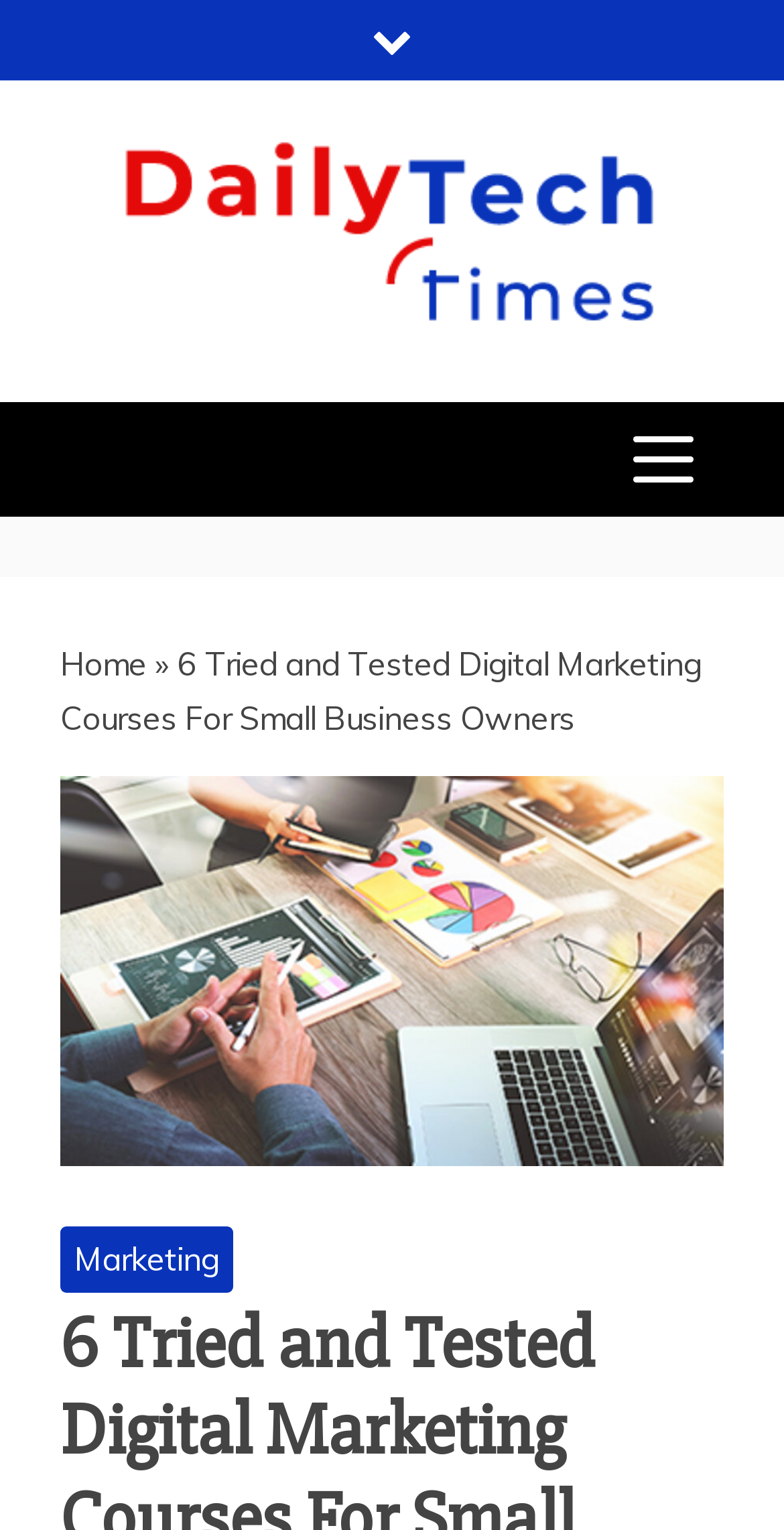What is the topic of the article?
Kindly offer a detailed explanation using the data available in the image.

I found a link element with the text 'Marketing' which is a child of an image element with the description '6 Tried and Tested Digital Marketing Courses For Small Business Owners'. This suggests that the topic of the article is related to digital marketing.